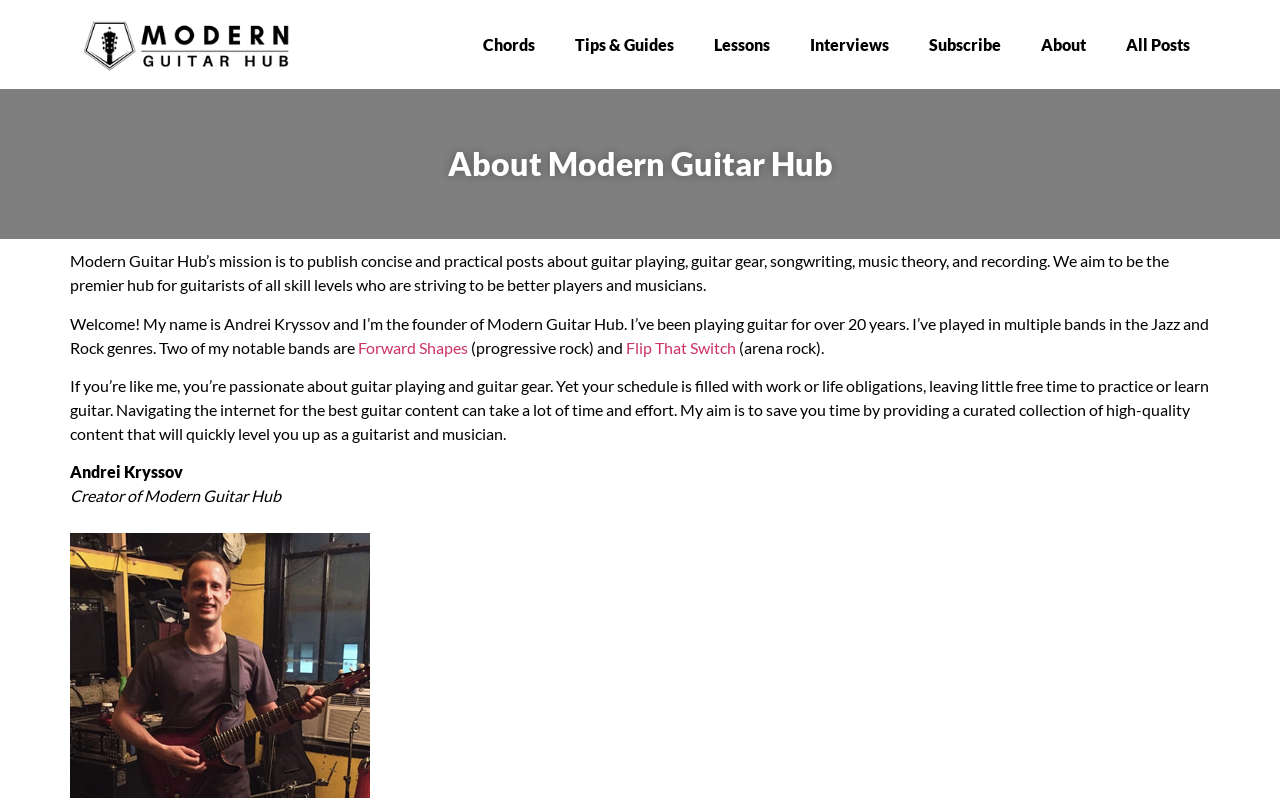Determine the bounding box coordinates of the region to click in order to accomplish the following instruction: "Click the Modern Guitar Hub Site Logo". Provide the coordinates as four float numbers between 0 and 1, specifically [left, top, right, bottom].

[0.055, 0.013, 0.25, 0.099]